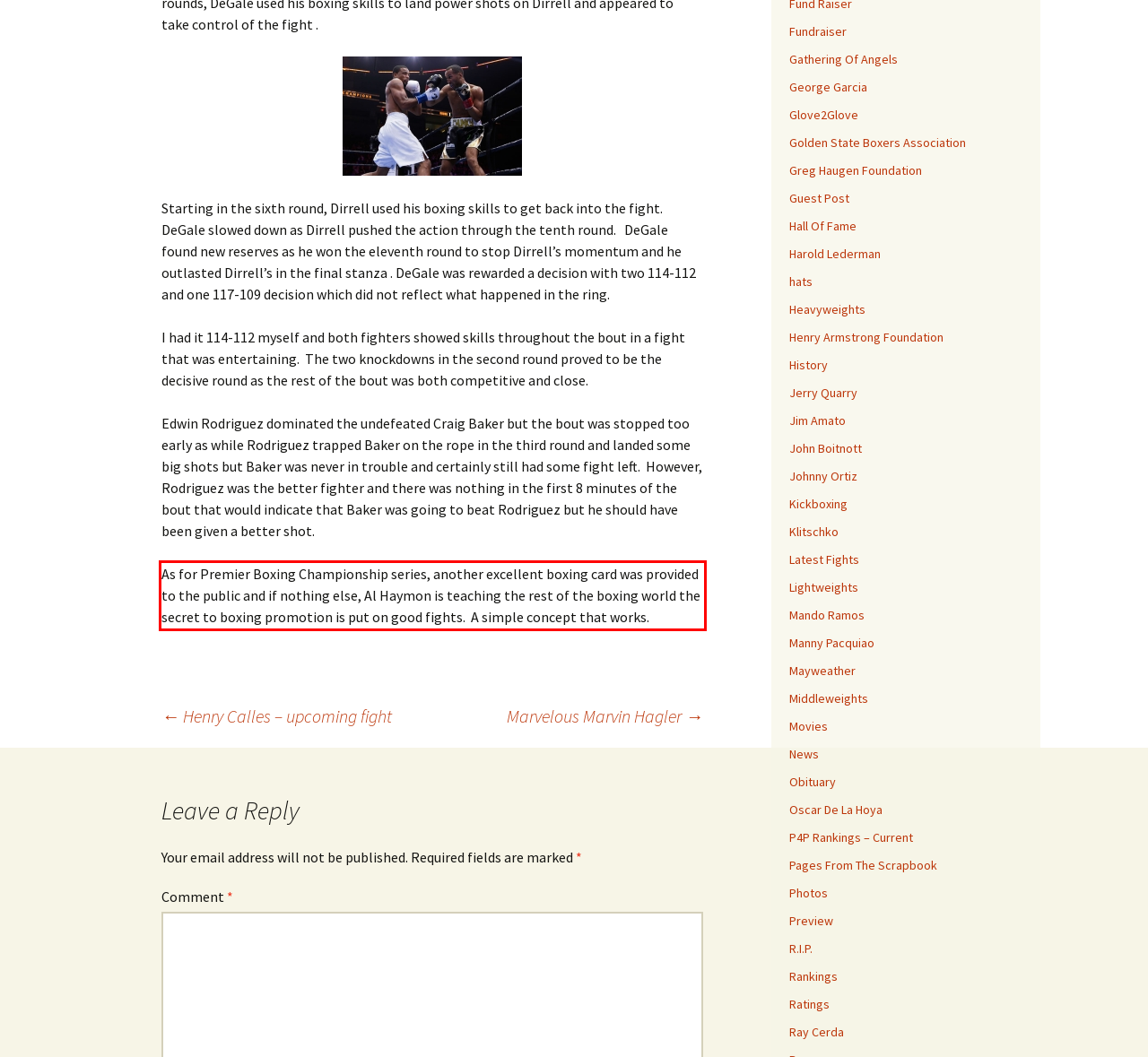Given the screenshot of a webpage, identify the red rectangle bounding box and recognize the text content inside it, generating the extracted text.

As for Premier Boxing Championship series, another excellent boxing card was provided to the public and if nothing else, Al Haymon is teaching the rest of the boxing world the secret to boxing promotion is put on good fights. A simple concept that works.